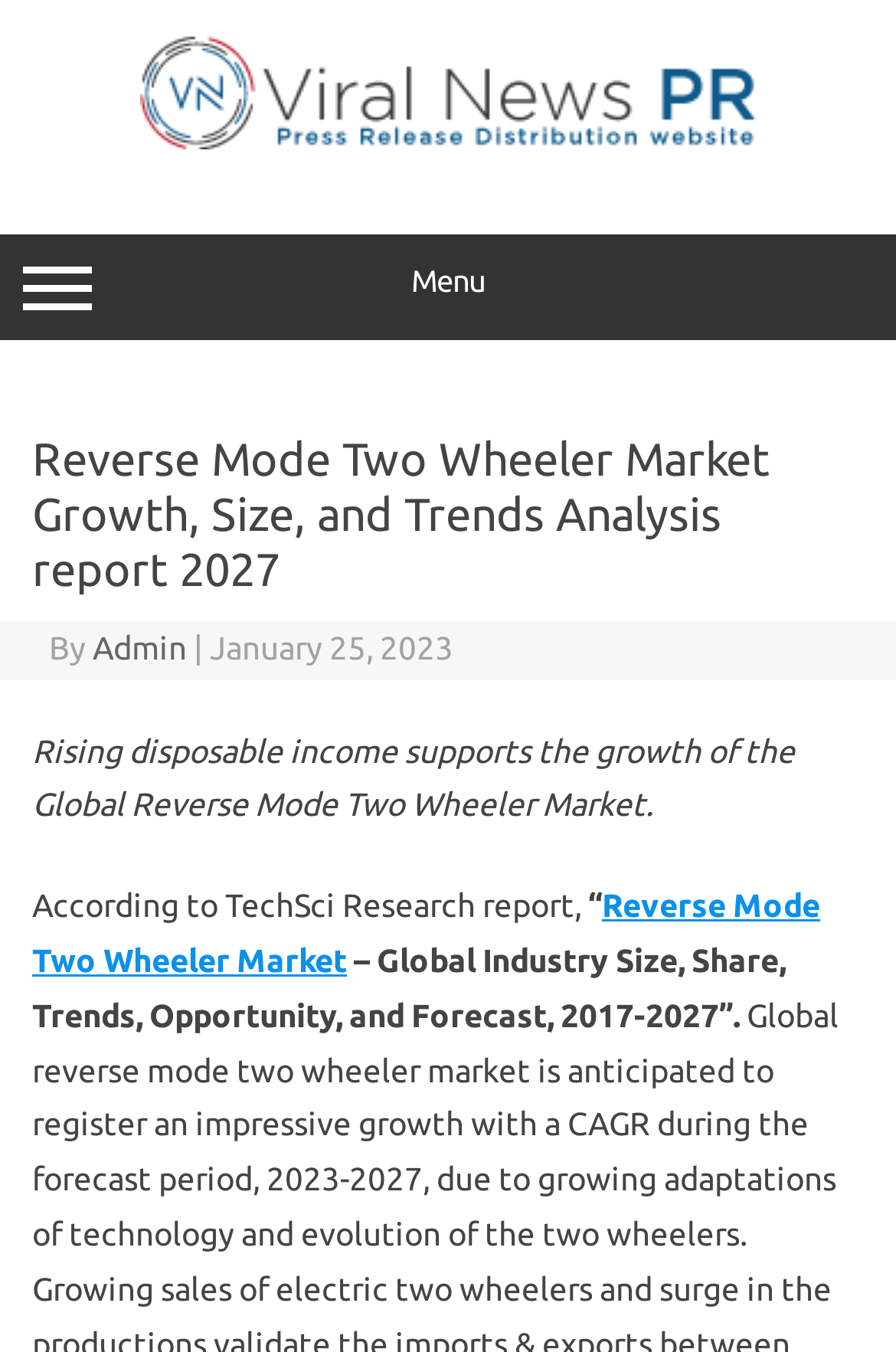Please identify the primary heading of the webpage and give its text content.

Reverse Mode Two Wheeler Market Growth, Size, and Trends Analysis report 2027